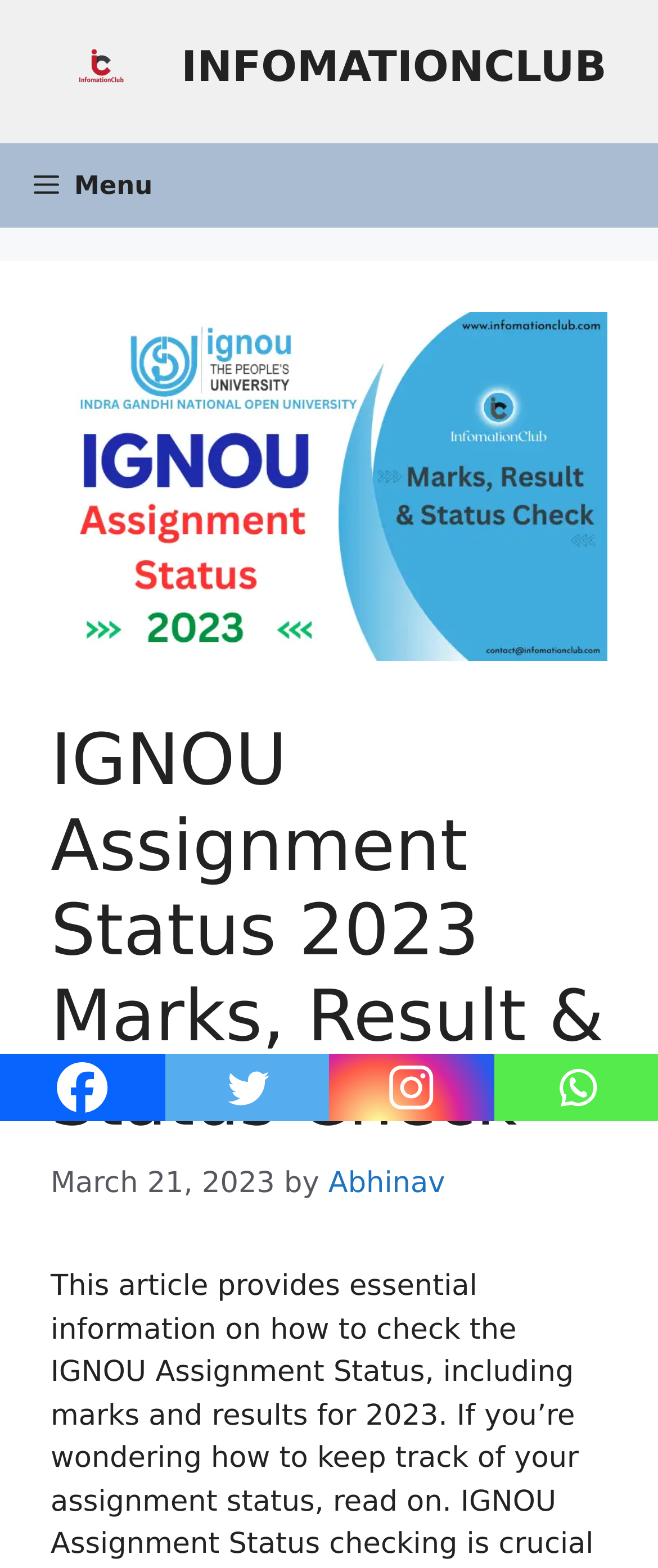Please provide a comprehensive response to the question based on the details in the image: What is the name of the website?

The name of the website can be found in the banner section at the top of the webpage, where it is written as 'INFOMATIONCLUB'.